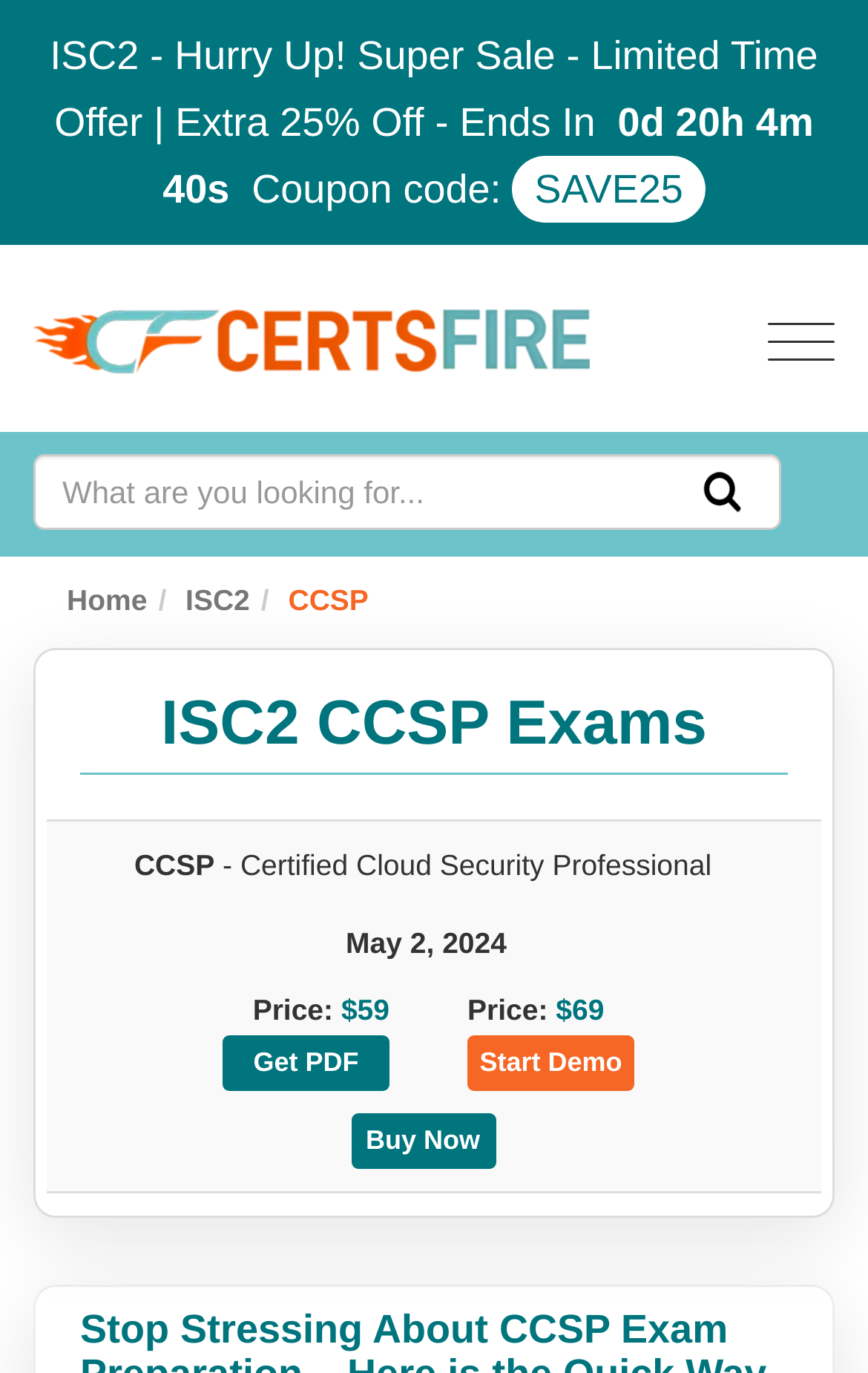What is the discount percentage?
From the image, respond with a single word or phrase.

25%